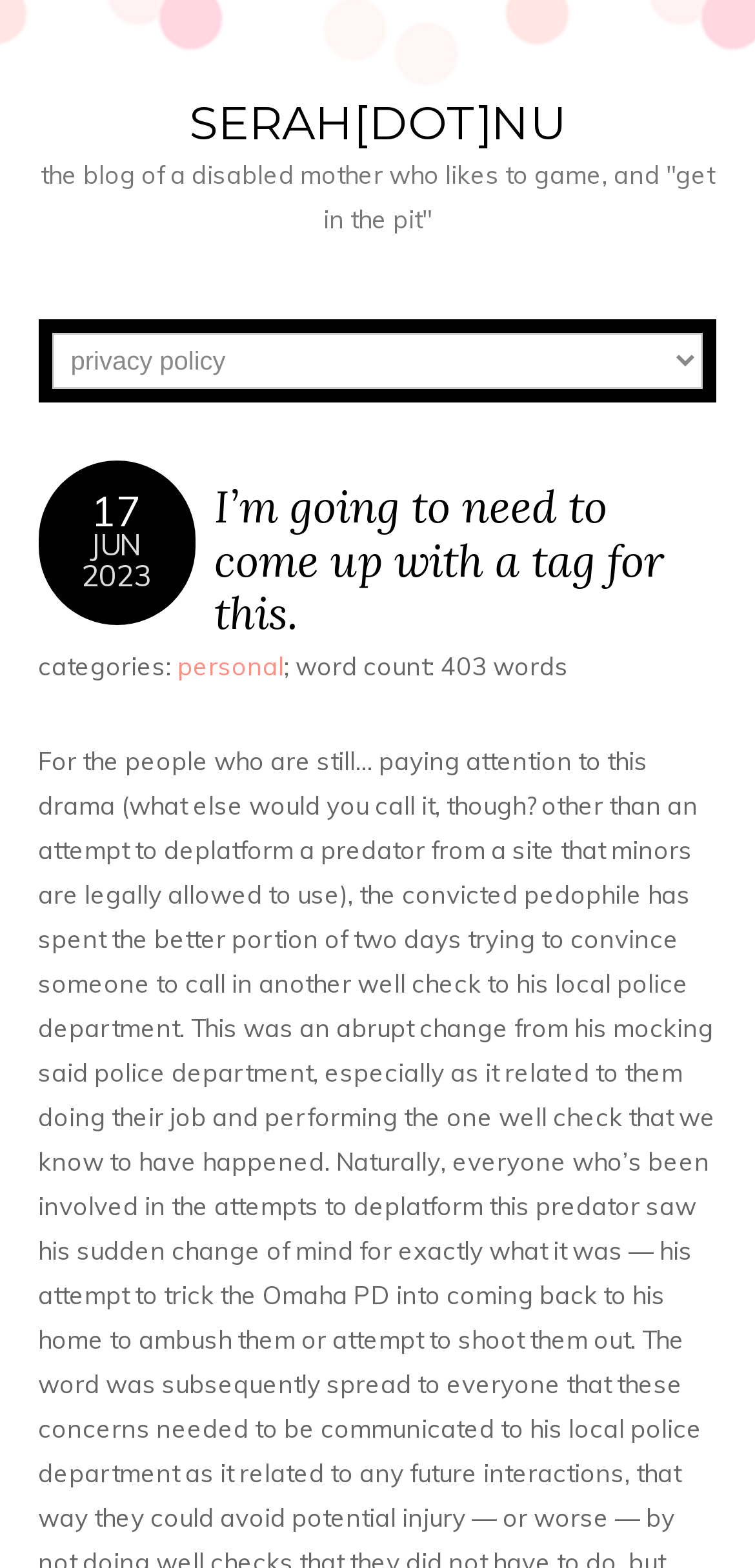Generate a thorough description of the webpage.

The webpage appears to be a personal blog, specifically a post titled "I'm going to need to come up with a tag for this." The top section of the page features a heading with the blog's title, "SERAH.NU", which is also a clickable link. Below this, there is a brief description of the blog, stating that it belongs to a disabled mother who enjoys gaming and "getting in the pit".

On the left side of the page, there is a combobox with a header that displays the date "17 JUN 2023". This section is positioned above a heading that repeats the post title, "I'm going to need to come up with a tag for this.", which is also a clickable link. 

Underneath the post title, there is a section that lists categories, with the category "personal" being a clickable link. Additionally, there is a note indicating that the post contains 403 words. Overall, the webpage has a simple and organized structure, with clear headings and concise text.